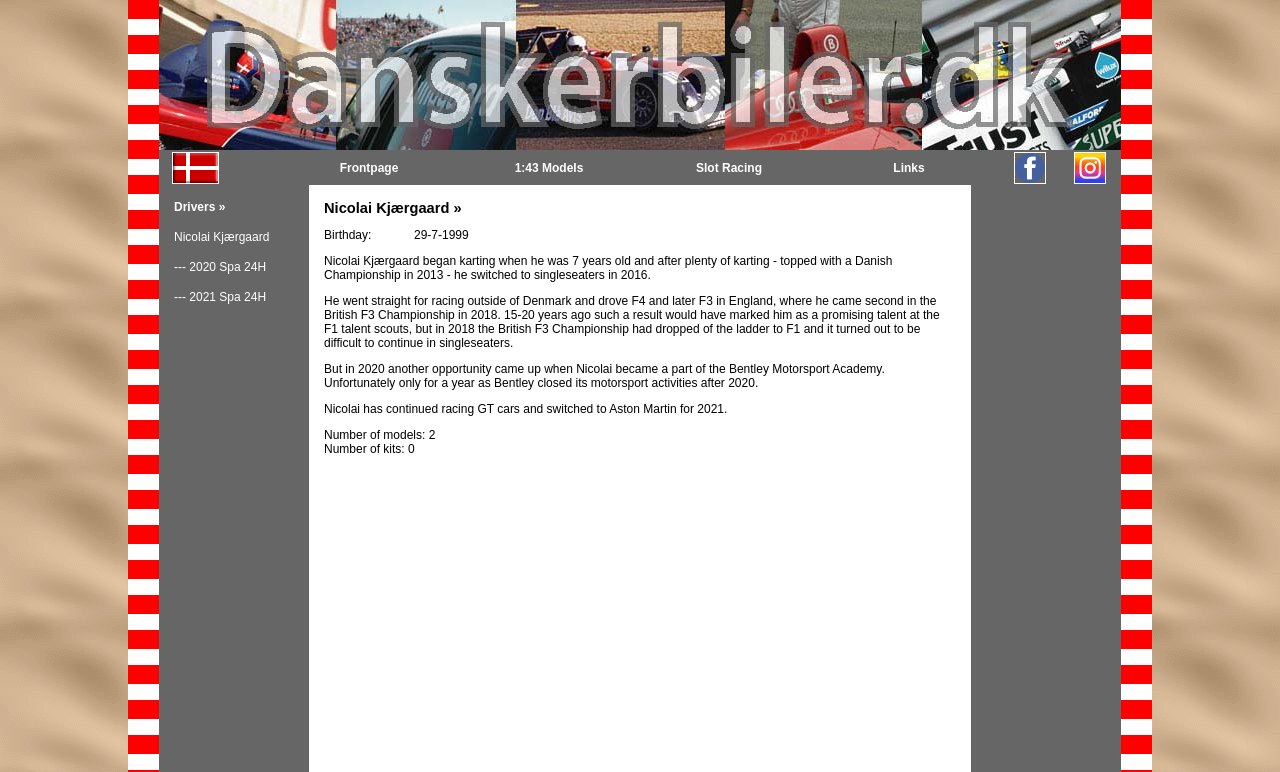What is the nationality of Nicolai Kjærgaard?
Please ensure your answer to the question is detailed and covers all necessary aspects.

The webpage mentions that Nicolai Kjærgaard won a Danish Championship in 2013, indicating that he is of Danish nationality.